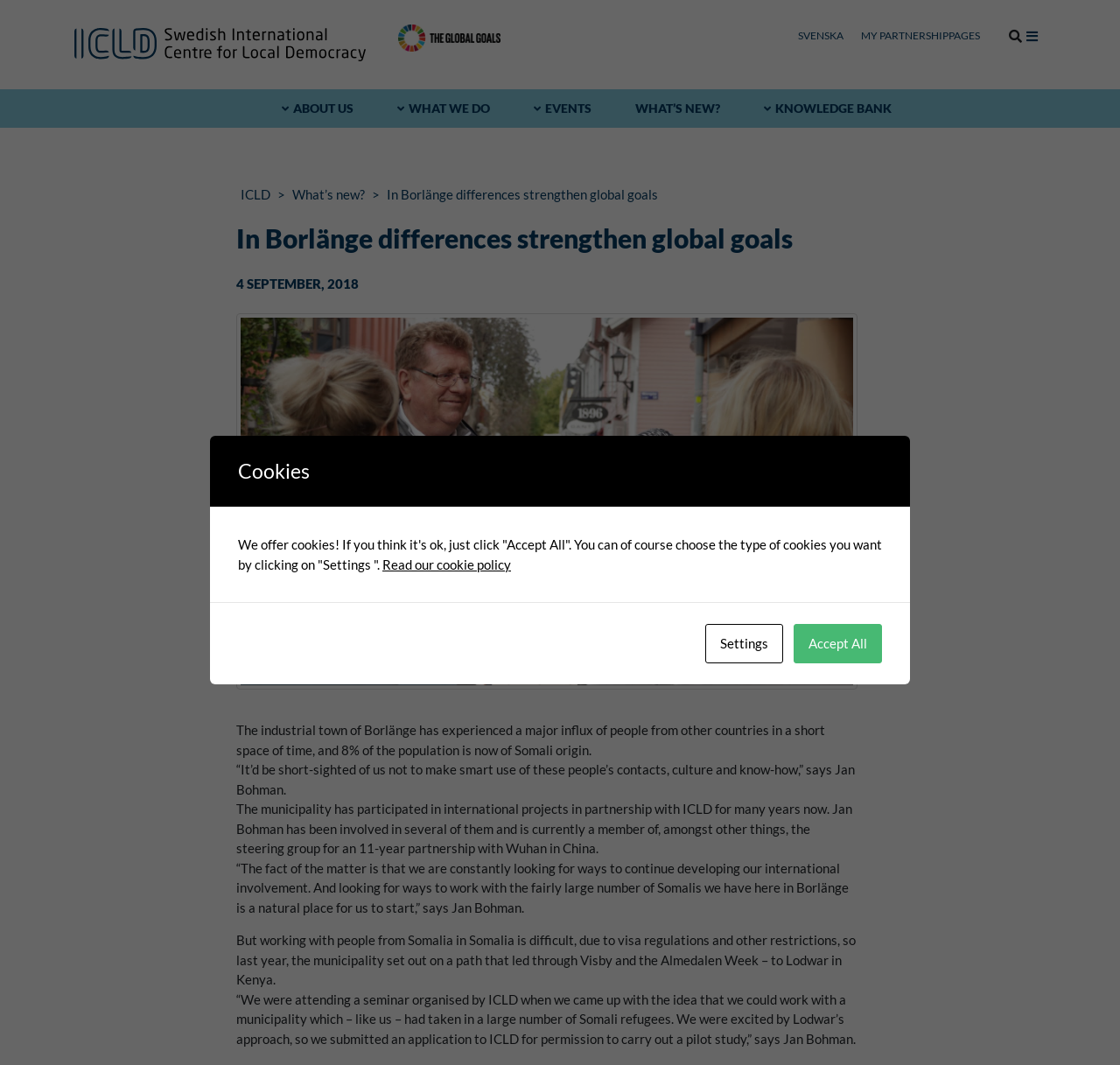What is the percentage of Somali origin in Borlänge's population?
Using the visual information, respond with a single word or phrase.

8%